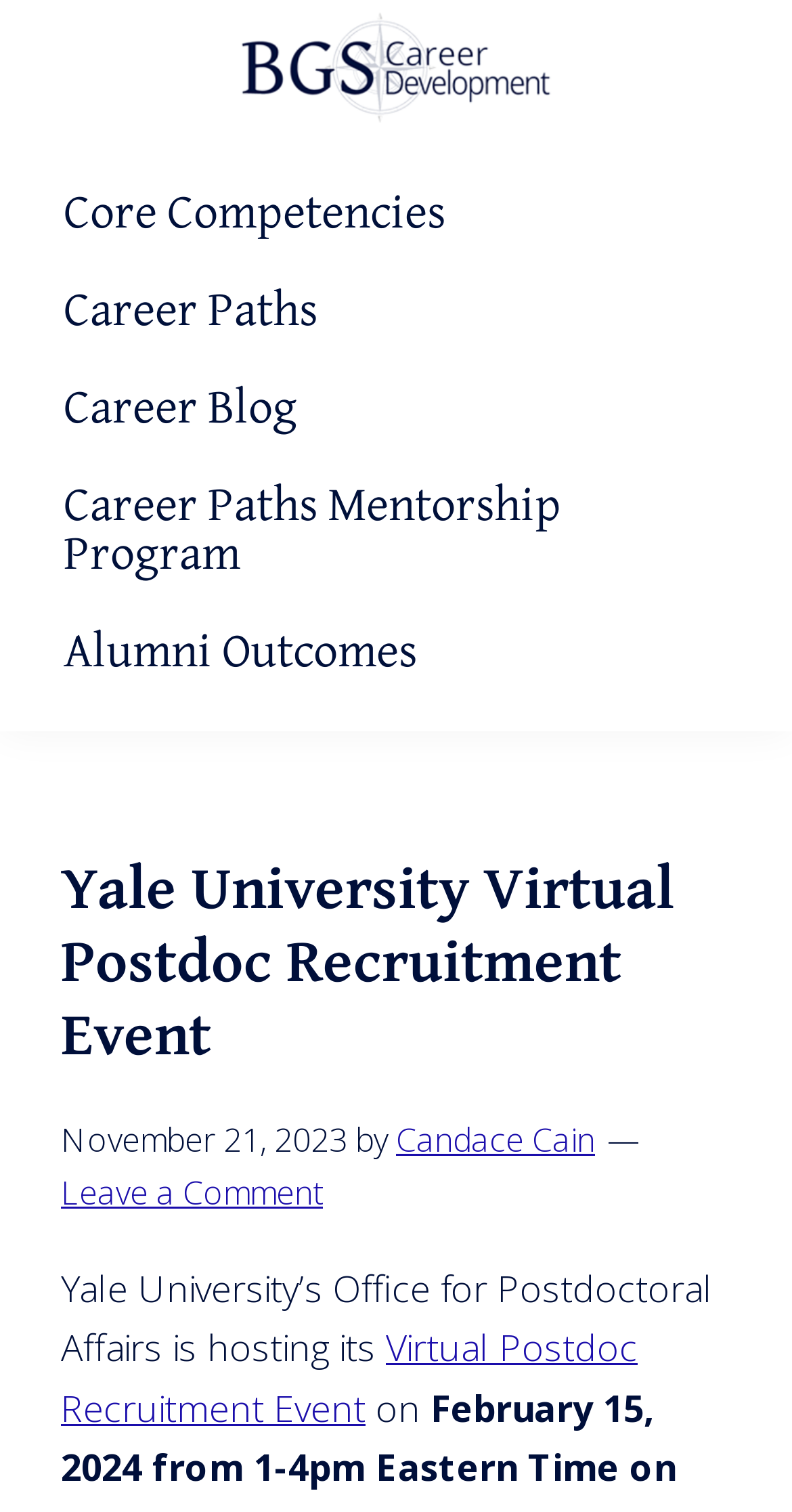Specify the bounding box coordinates of the element's area that should be clicked to execute the given instruction: "Leave a Comment". The coordinates should be four float numbers between 0 and 1, i.e., [left, top, right, bottom].

[0.077, 0.774, 0.408, 0.804]